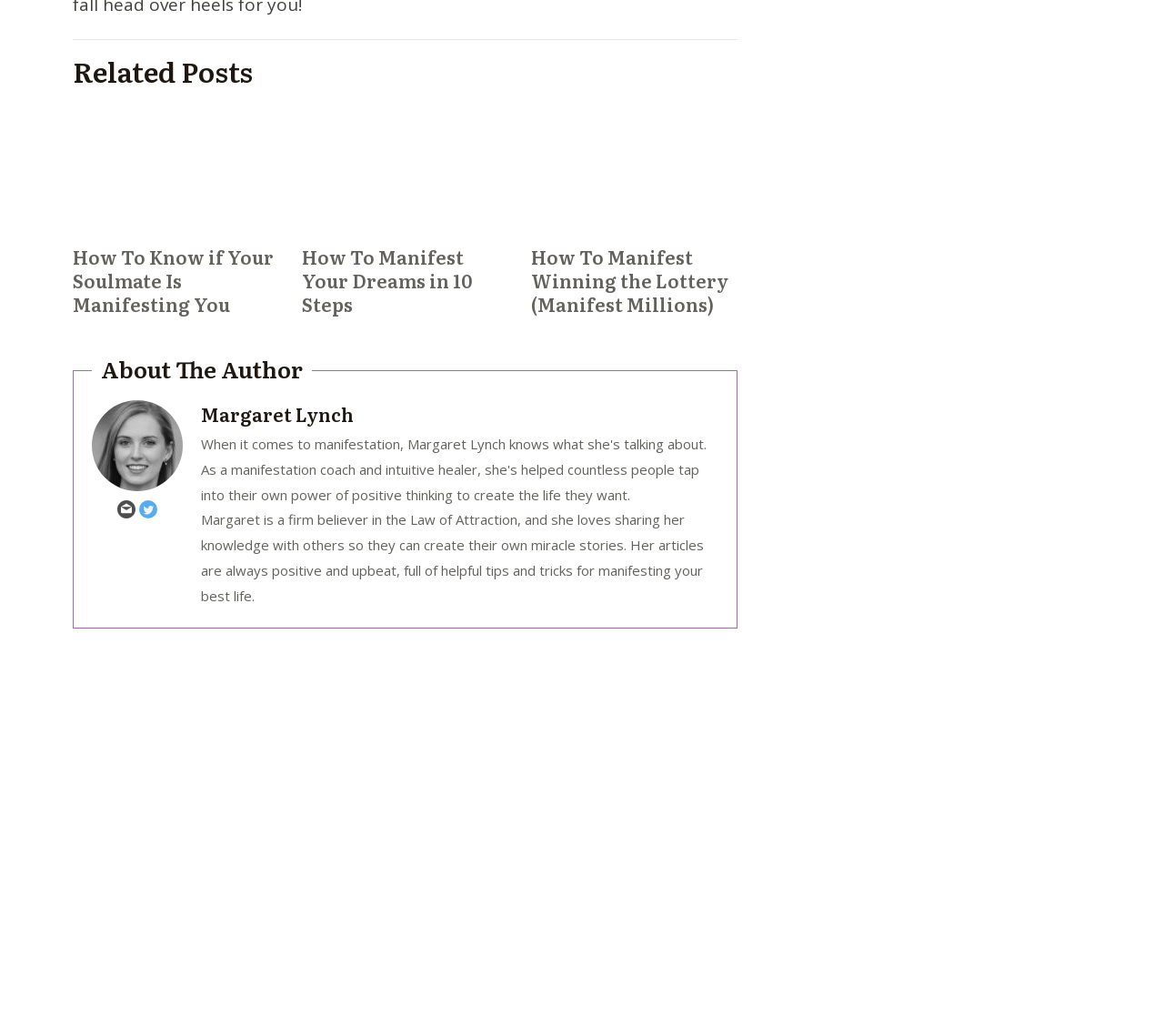What is the title of the first related post?
Using the image provided, answer with just one word or phrase.

How To Know If Your Soulmate Is Manifesting You